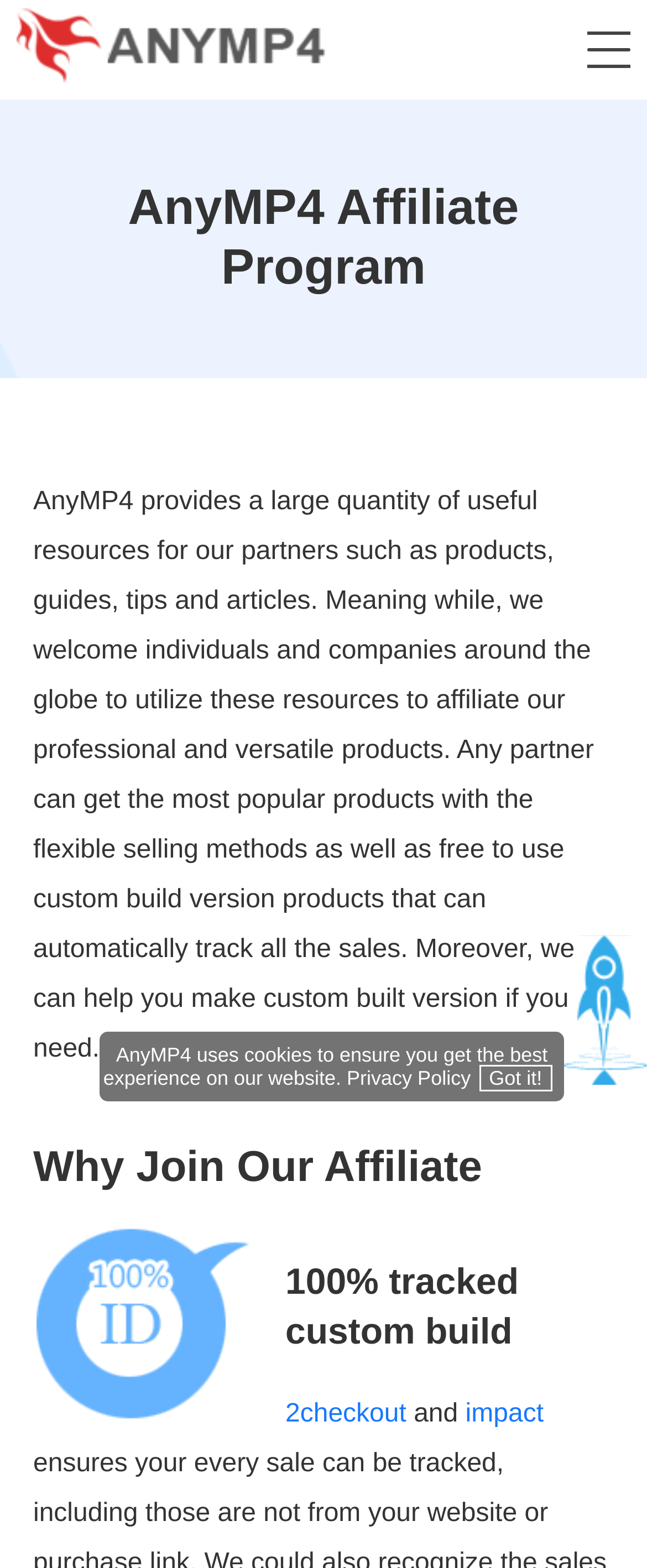Please provide a comprehensive answer to the question below using the information from the image: What is the benefit of using custom-built version products?

According to the webpage, custom-built version products can automatically track all sales, ensuring that partners can accurately monitor their revenue. This is highlighted as a key benefit of the program, with the heading '100% tracked custom build' emphasizing the importance of this feature.